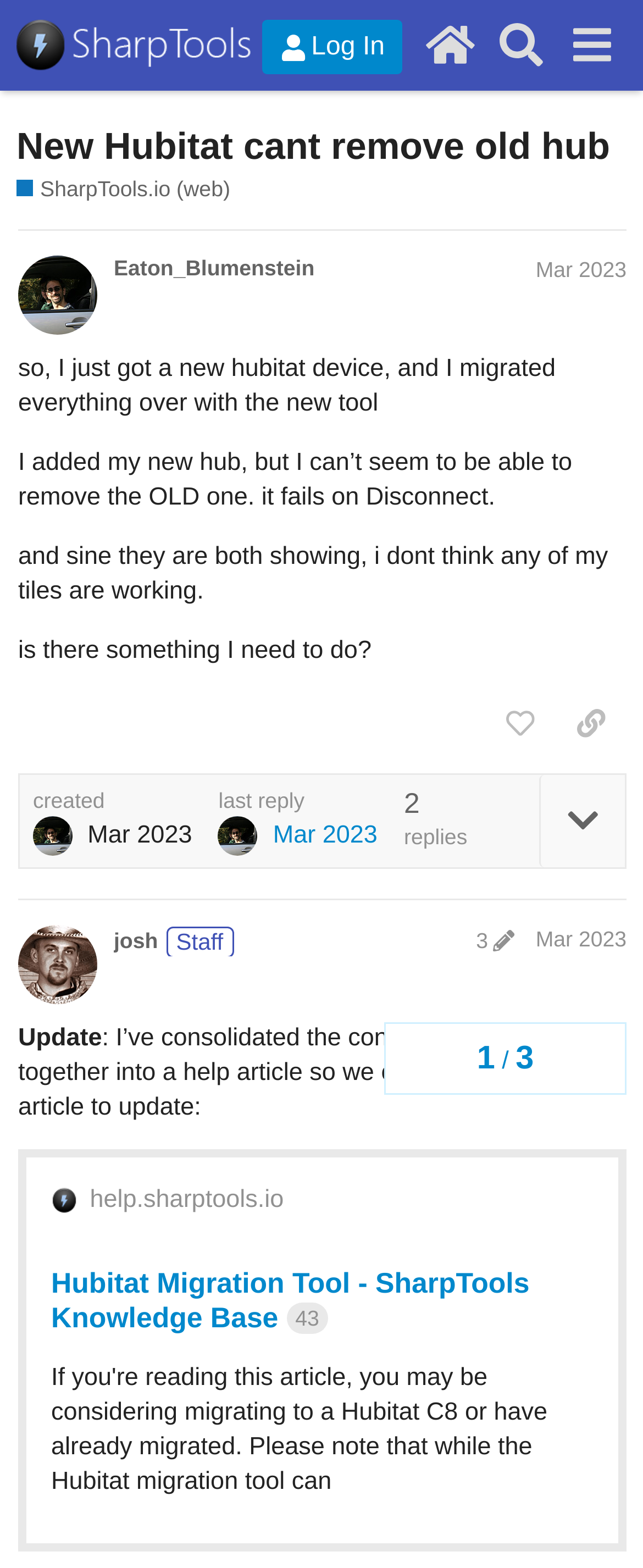Show the bounding box coordinates of the element that should be clicked to complete the task: "Click the 'Specification' heading".

None